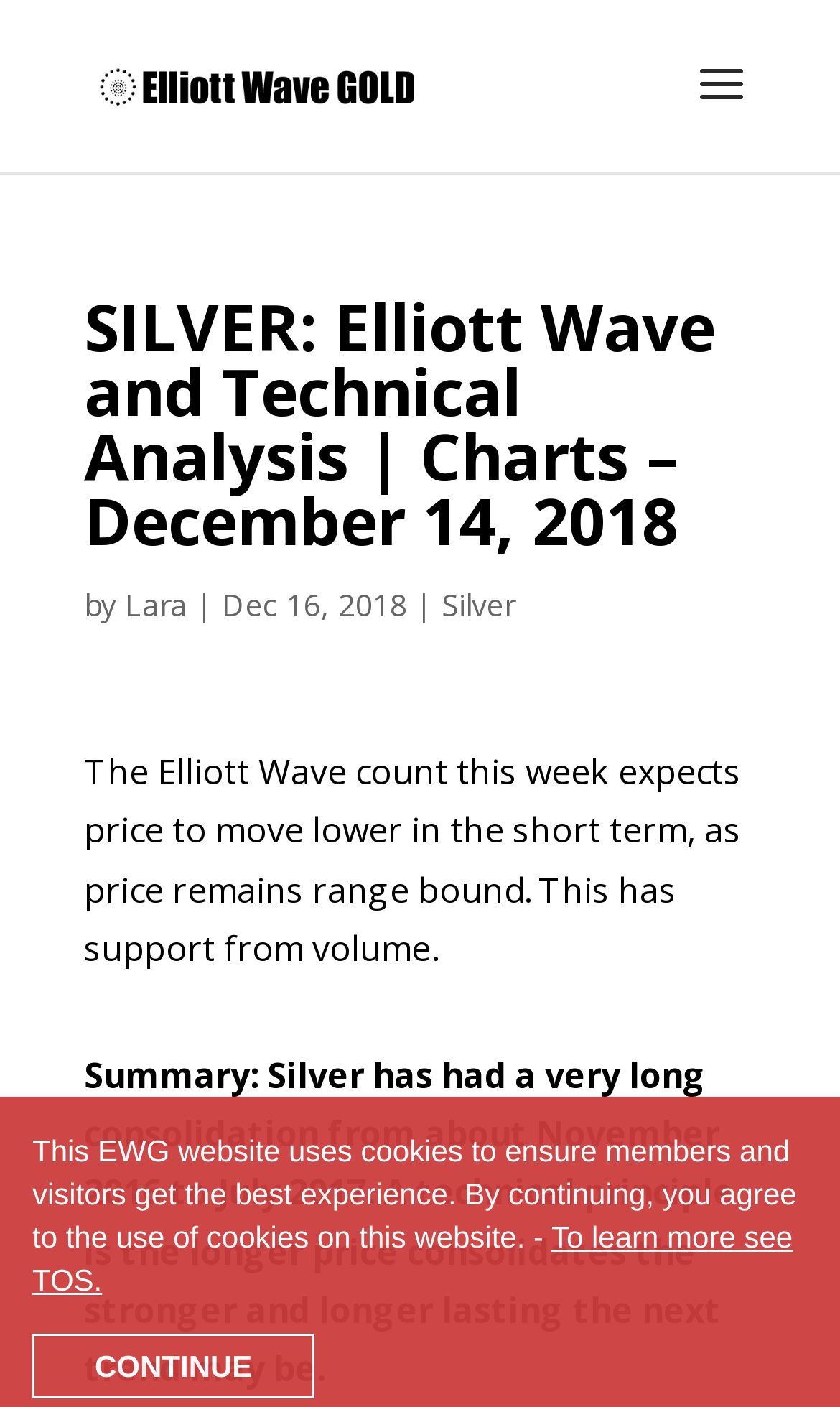Please provide a short answer using a single word or phrase for the question:
What is the topic of the article?

Silver